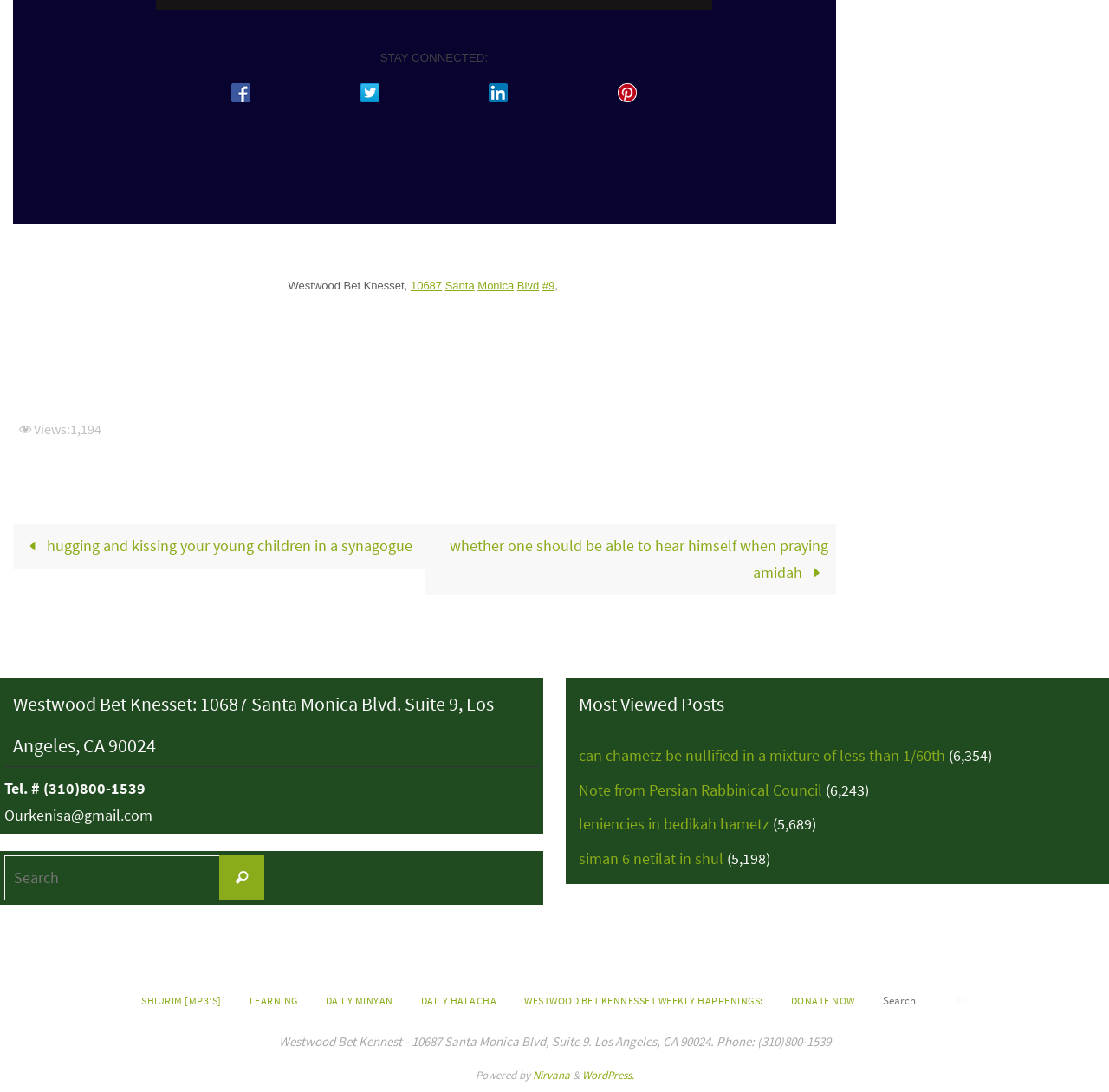Please identify the bounding box coordinates of the element that needs to be clicked to execute the following command: "View the Westwood Bet Knesset weekly happenings". Provide the bounding box using four float numbers between 0 and 1, formatted as [left, top, right, bottom].

[0.465, 0.904, 0.696, 0.929]